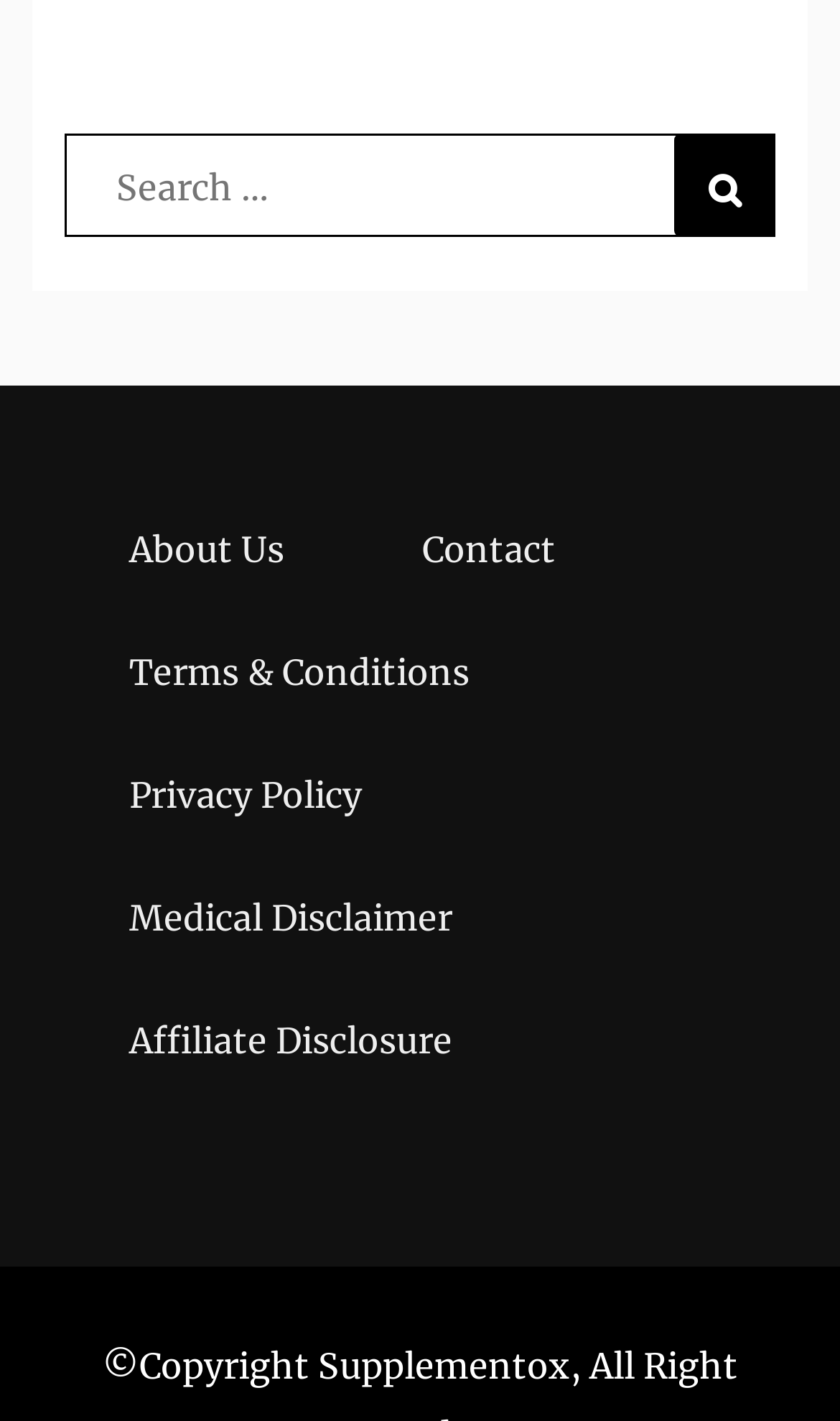Analyze the image and answer the question with as much detail as possible: 
How many links are there in the webpage?

There are six links in the webpage, which are 'About Us', 'Contact', 'Terms & Conditions', 'Privacy Policy', 'Medical Disclaimer', and 'Affiliate Disclosure'.